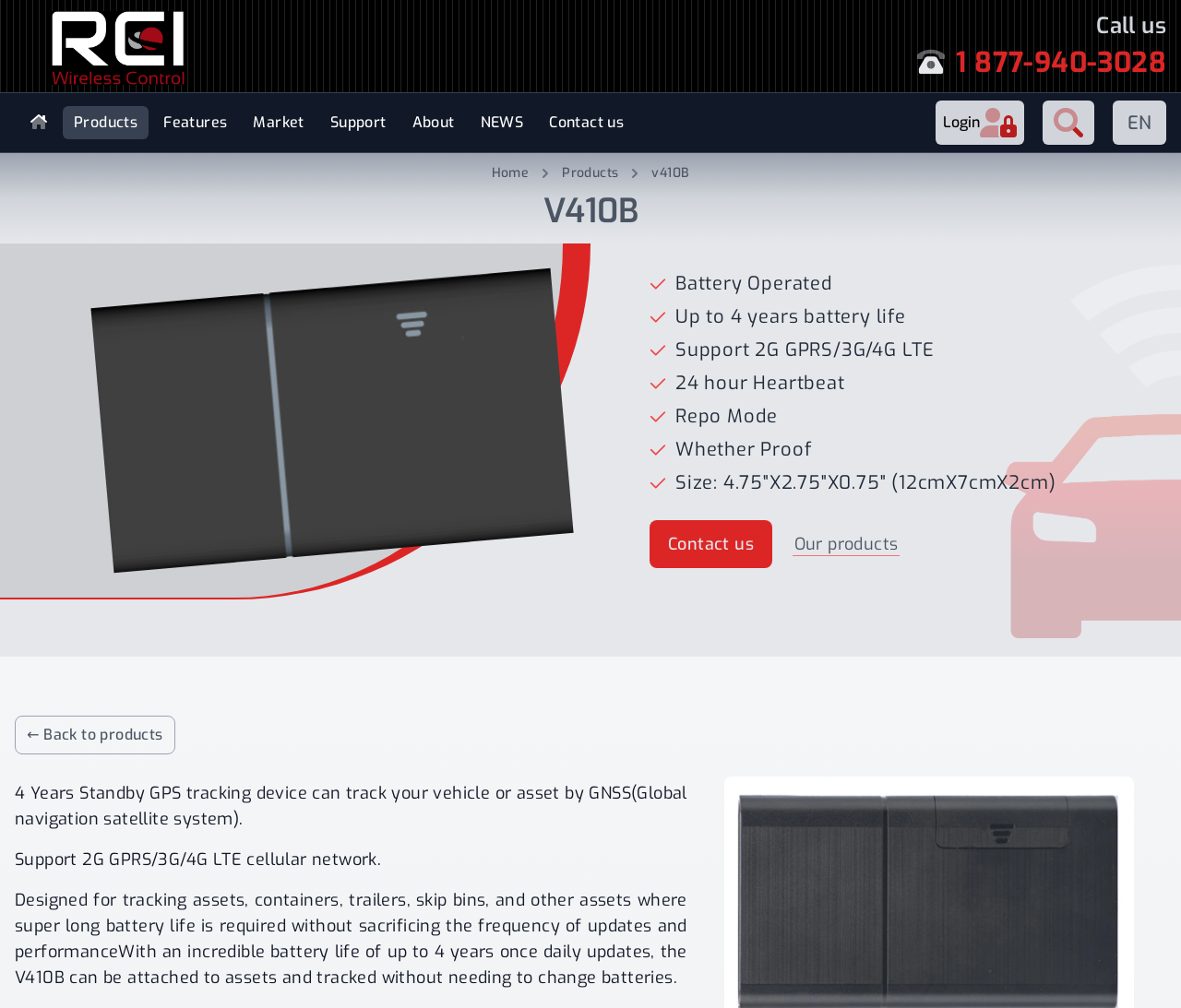Find the bounding box coordinates for the HTML element described as: "EN". The coordinates should consist of four float values between 0 and 1, i.e., [left, top, right, bottom].

[0.942, 0.1, 0.988, 0.144]